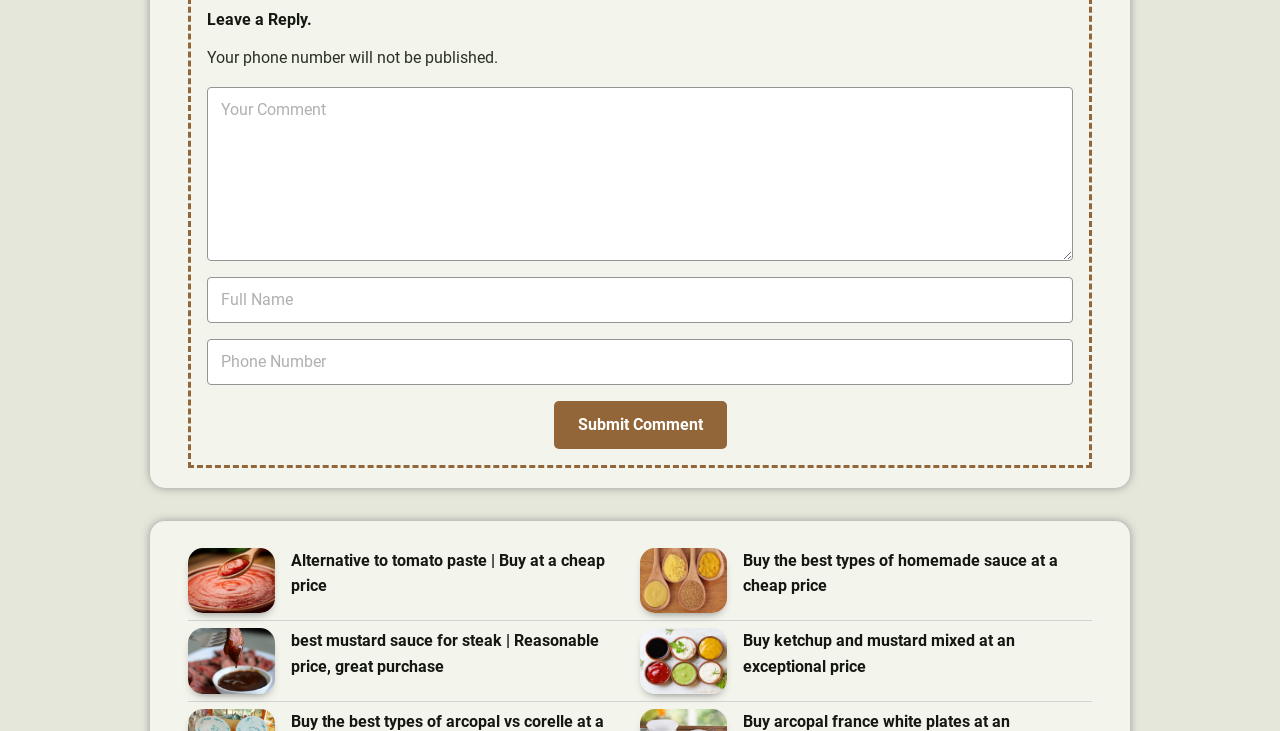Determine the bounding box coordinates of the region to click in order to accomplish the following instruction: "Submit a comment". Provide the coordinates as four float numbers between 0 and 1, specifically [left, top, right, bottom].

[0.432, 0.548, 0.568, 0.614]